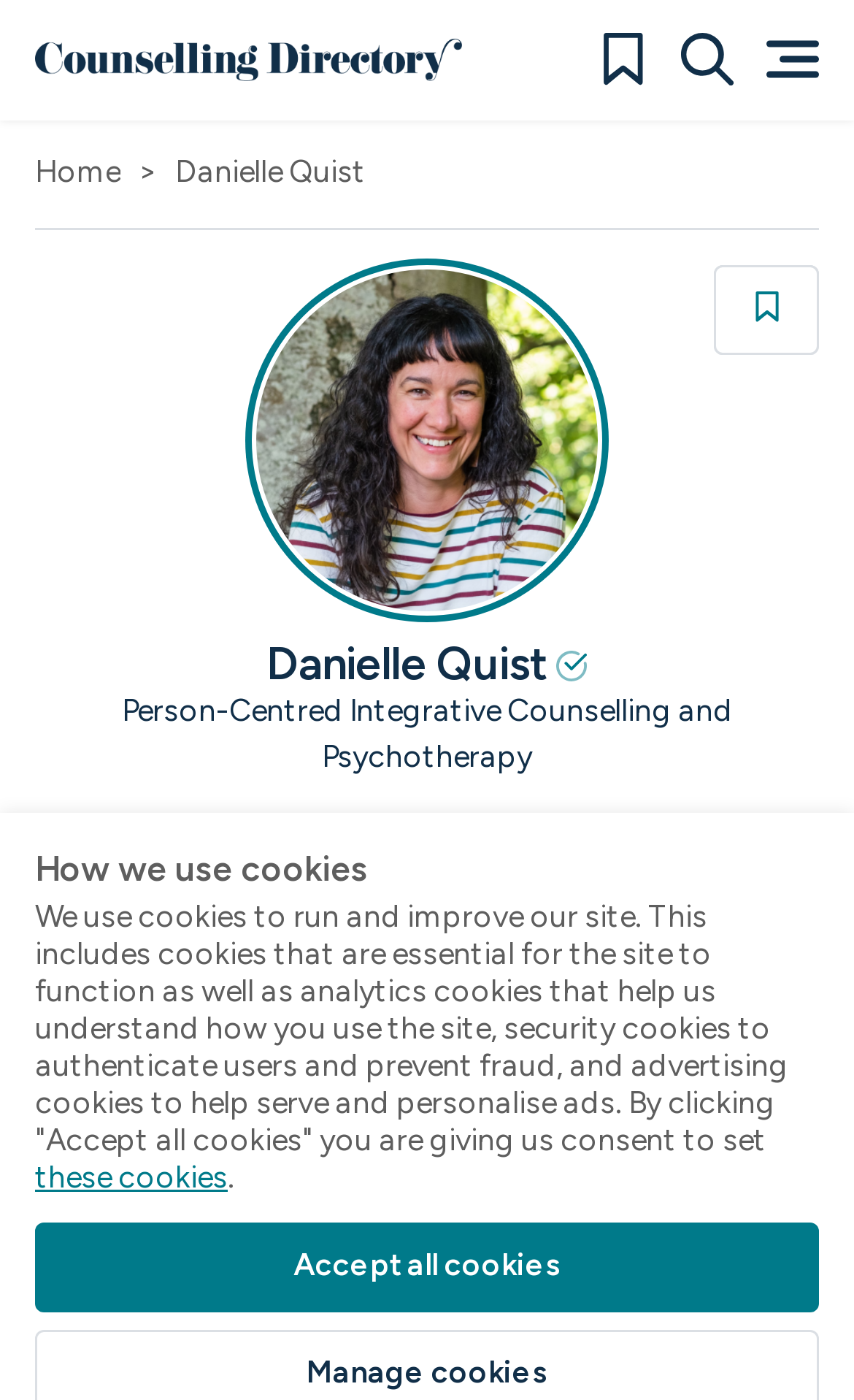Find the bounding box coordinates for the HTML element described in this sentence: "these cookies". Provide the coordinates as four float numbers between 0 and 1, in the format [left, top, right, bottom].

[0.041, 0.828, 0.267, 0.855]